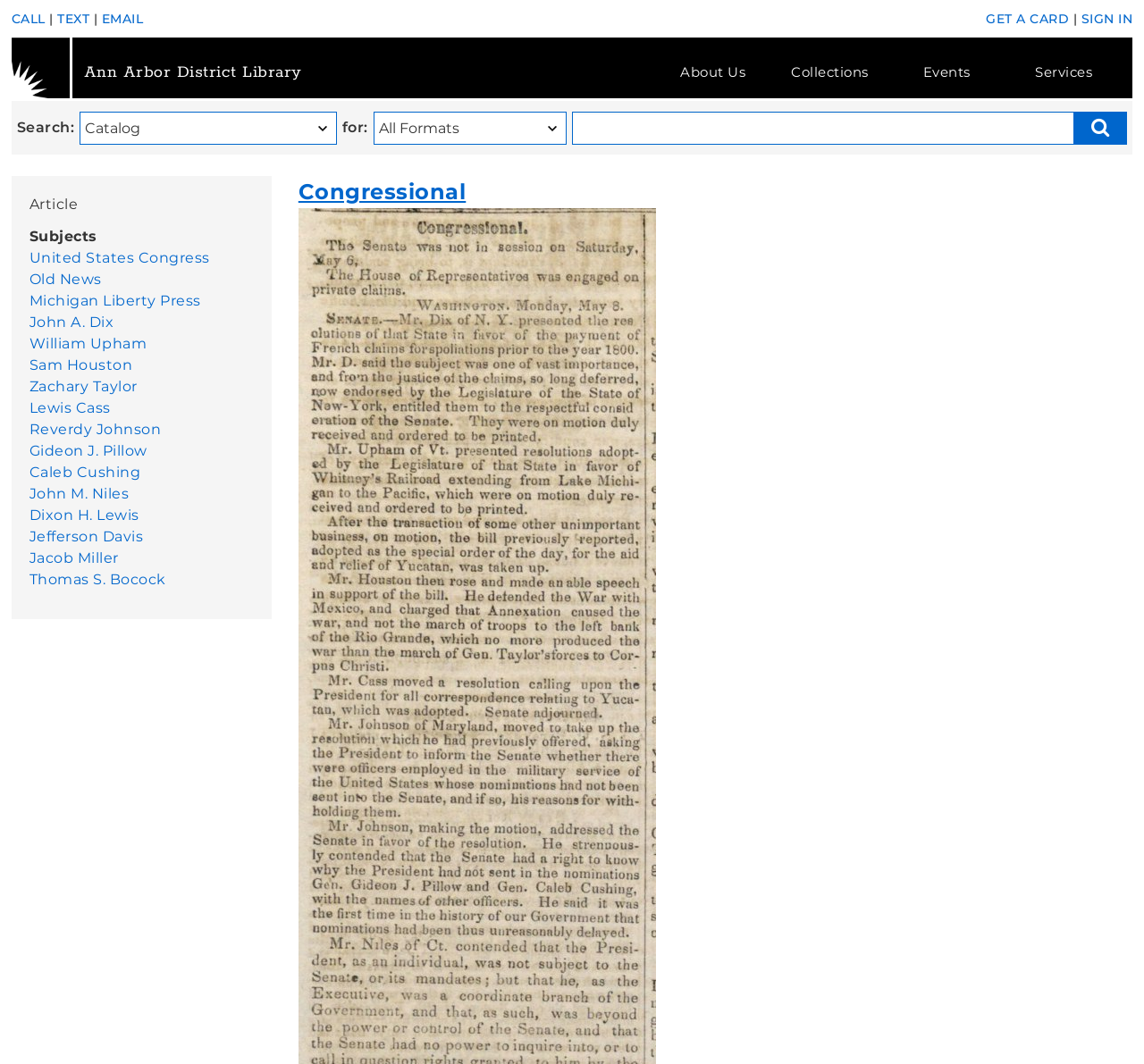What is the name of the first congressional link?
Answer the question in a detailed and comprehensive manner.

The first congressional link is 'United States Congress', which is one of the links available under the 'Congressional' heading.